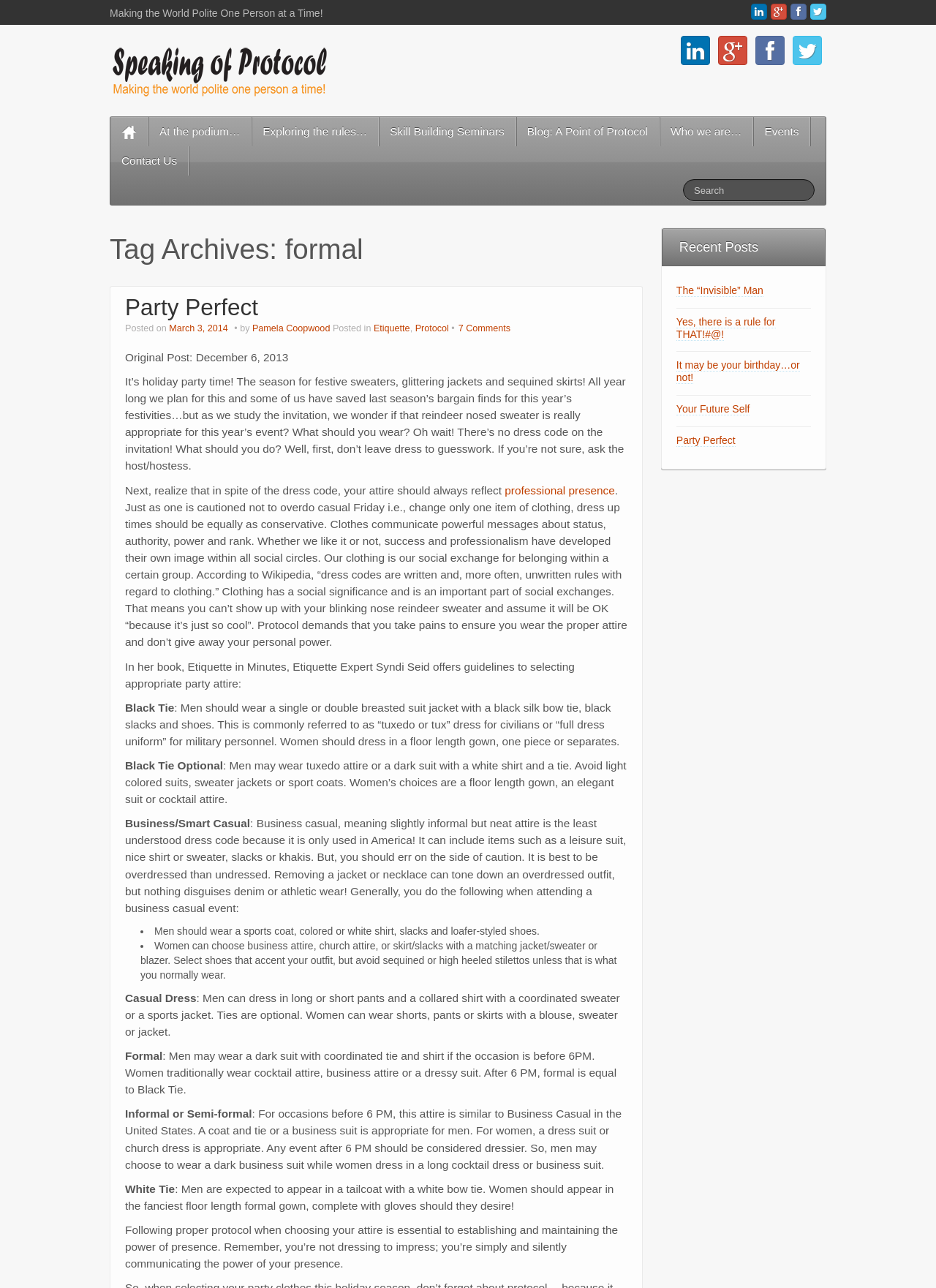How many recent posts are listed?
Examine the screenshot and reply with a single word or phrase.

5